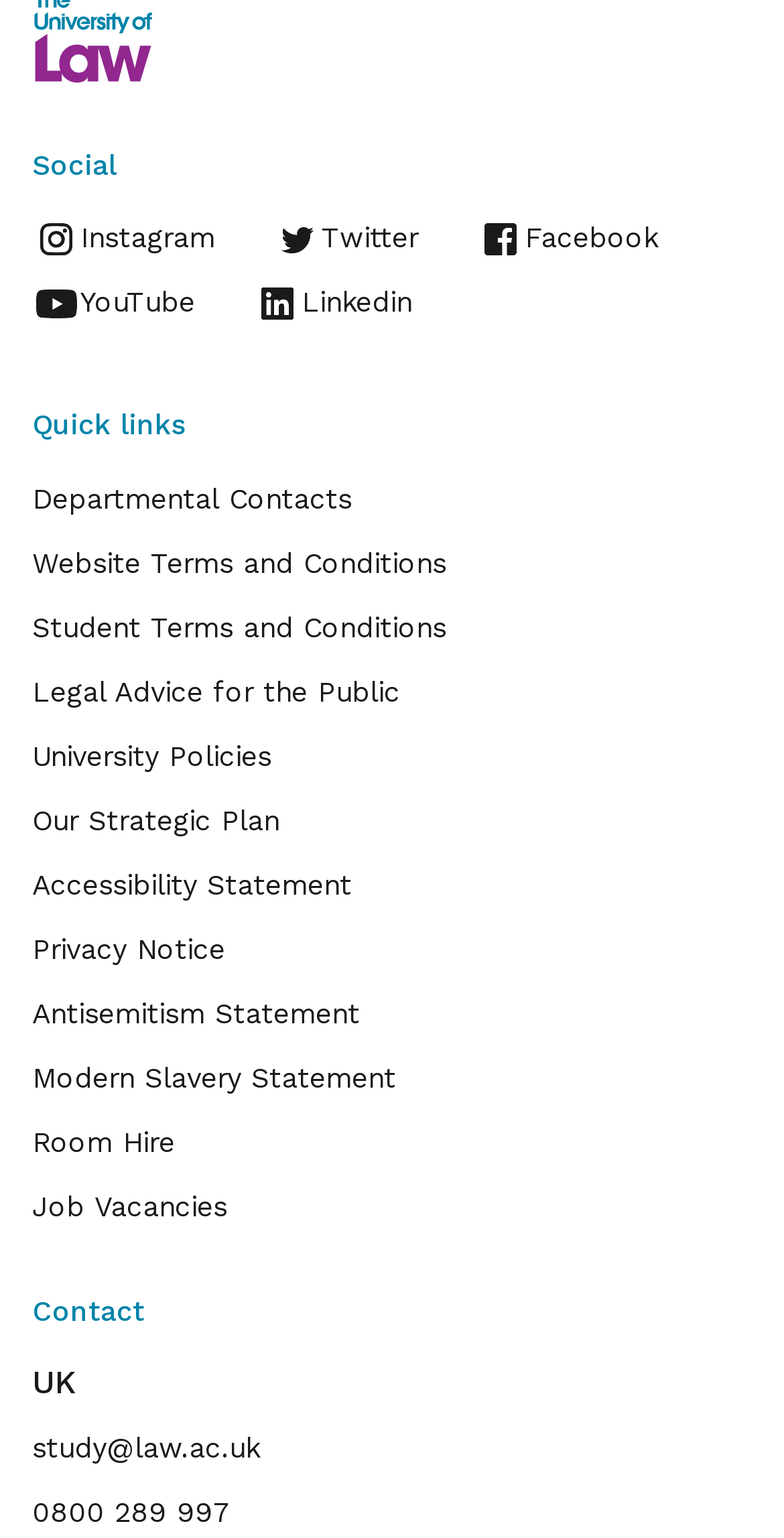How many contact details are provided?
Answer the question with a detailed and thorough explanation.

The webpage provides three contact details: an email address 'study@law.ac.uk', a phone number '0800 289 997', and a country 'UK'.